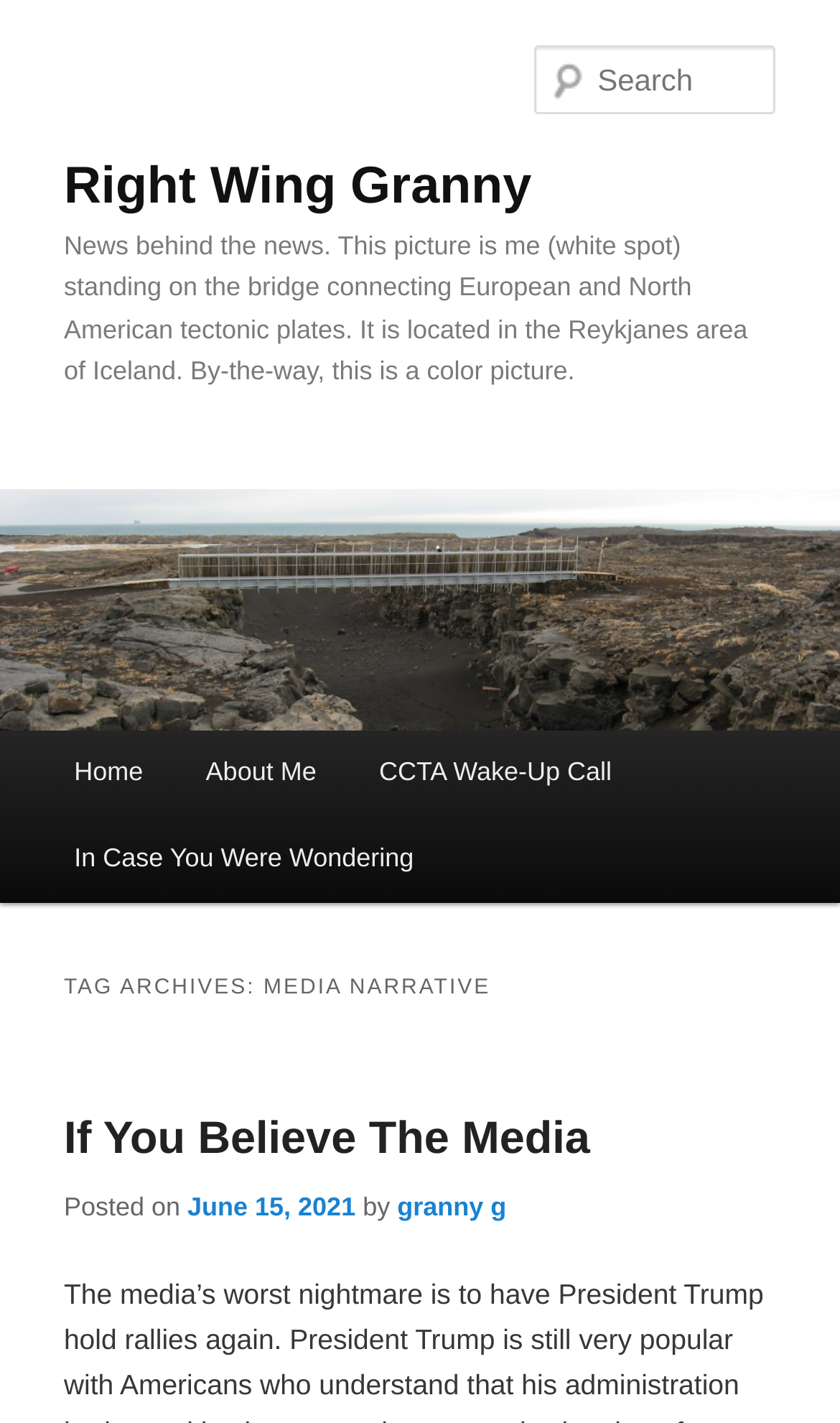Provide a thorough description of this webpage.

The webpage is titled "Right Wing Granny" and has a prominent heading with the same name at the top center of the page. Below the title, there is a descriptive heading that reads "News behind the news. This picture is me (white spot) standing on the bridge connecting European and North American tectonic plates. It is located in the Reykjanes area of Iceland. By-the-way, this is a color picture."

On the top left, there are two links, "Skip to primary content" and "Skip to secondary content", which are likely navigation aids for accessibility. 

To the right of the title, there is a large image of "Right Wing Granny" that takes up most of the top half of the page. Below the image, there is a search box labeled "Search" on the right side.

The main menu is located at the bottom left of the page, with links to "Home", "About Me", "CCTA Wake-Up Call", and "In Case You Were Wondering". 

Below the main menu, there is a section with a heading "TAG ARCHIVES: MEDIA NARRATIVE" followed by a subheading "If You Believe The Media". This section contains a link to an article with the same title, along with the date "June 15, 2021" and the author "granny g".